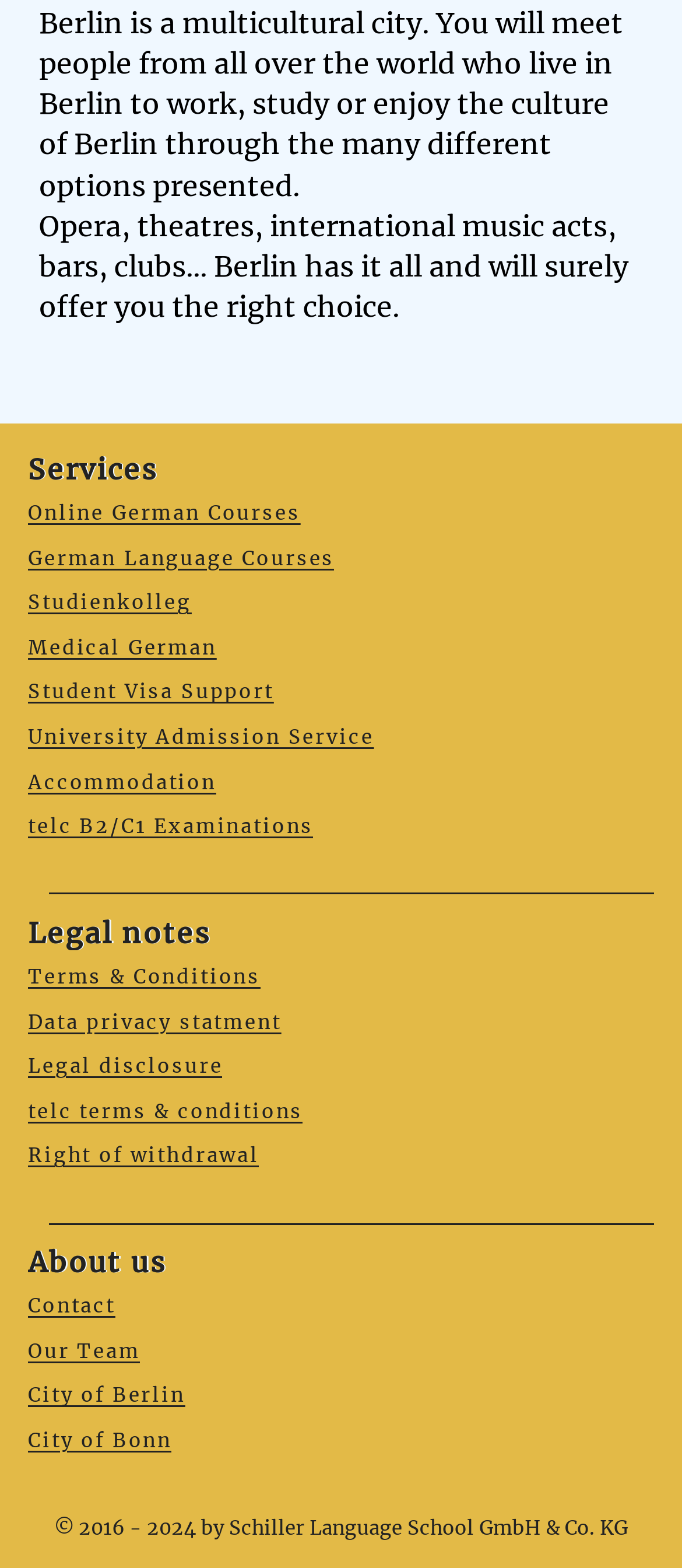Specify the bounding box coordinates of the area to click in order to follow the given instruction: "Fill in First/Last name."

None